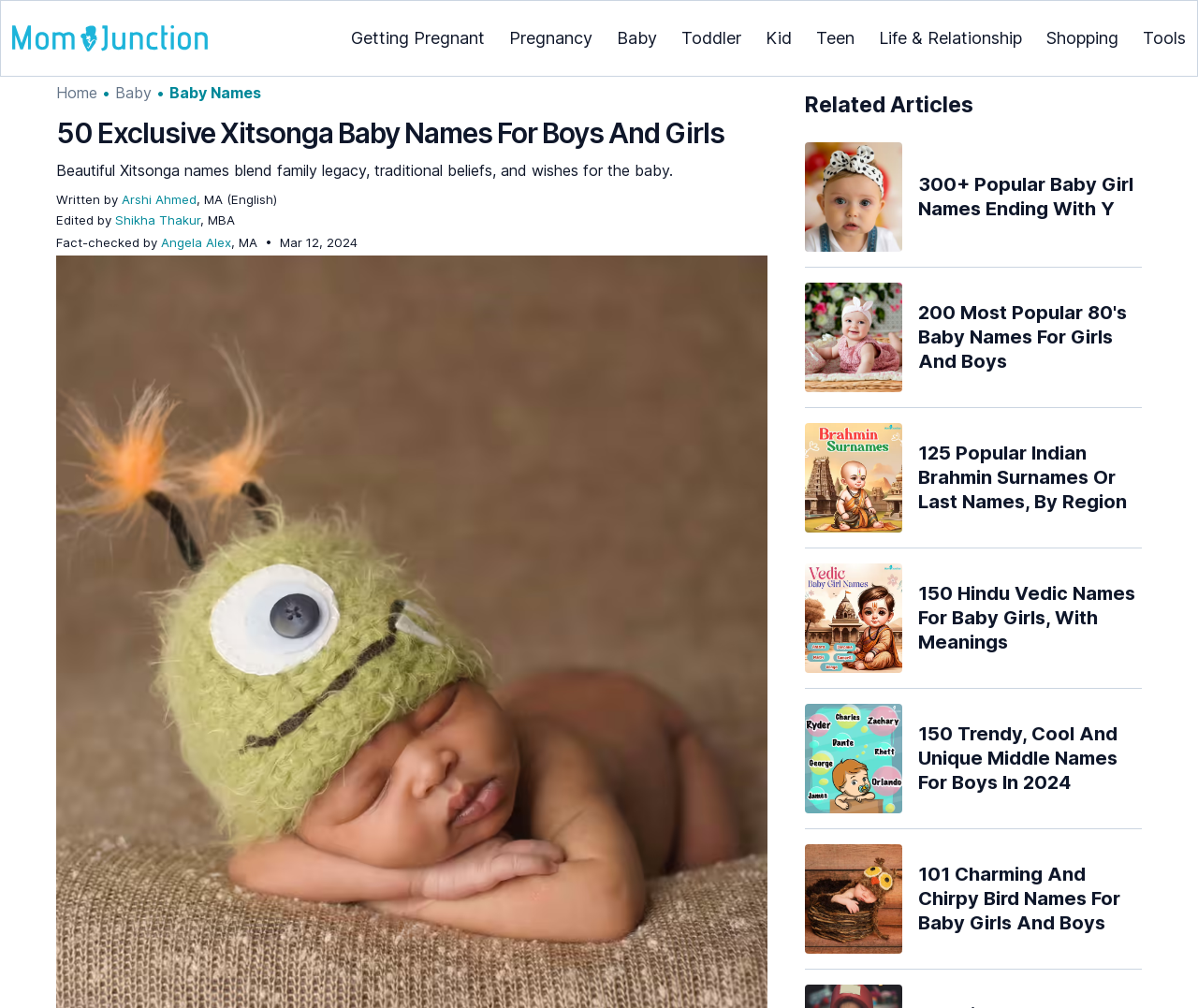Consider the image and give a detailed and elaborate answer to the question: 
What is the website's logo?

The website's logo is located at the top left corner of the webpage, and it is an image with the text 'MomJunction Logo'.